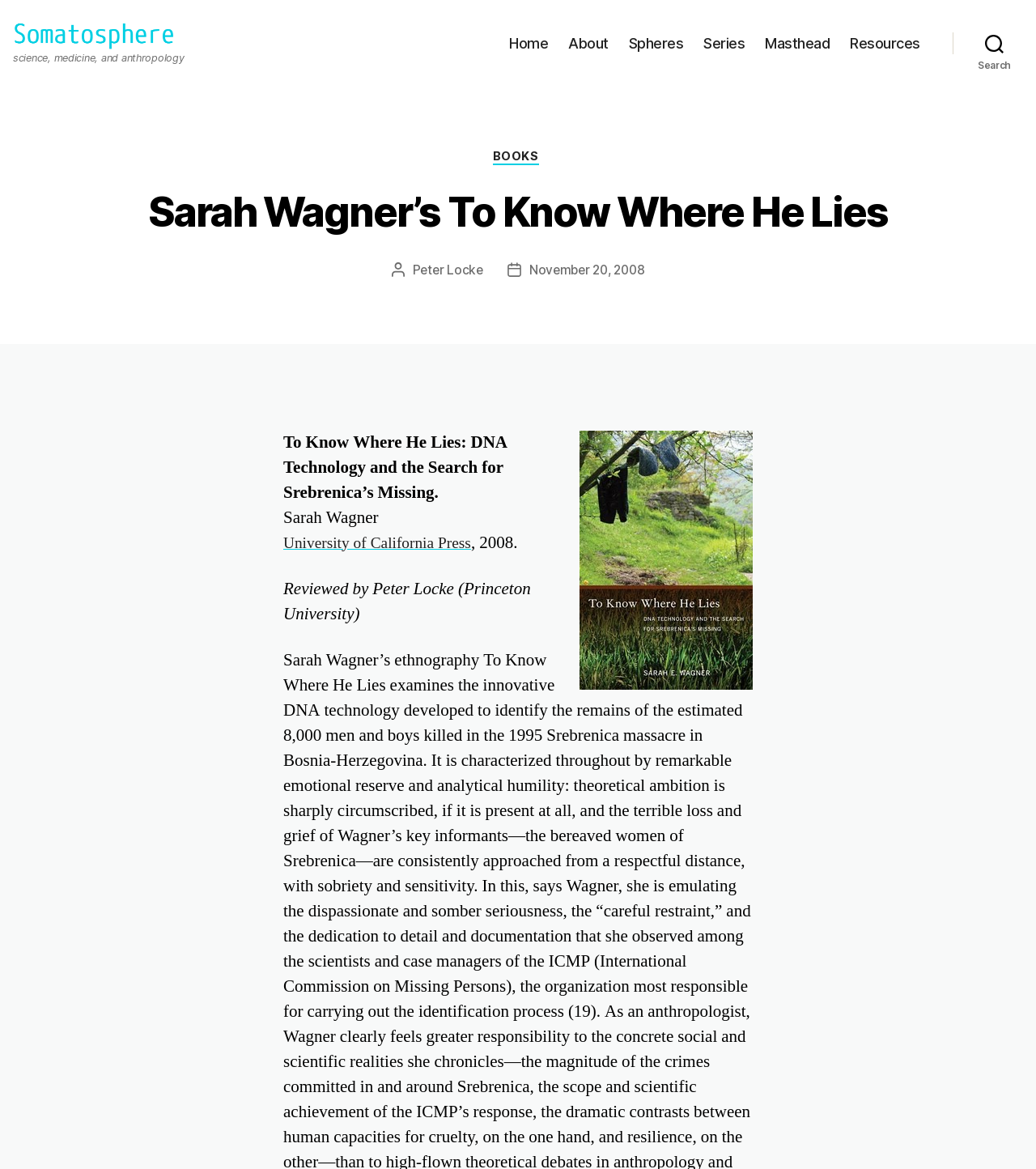Identify the bounding box coordinates for the UI element described as follows: "About". Ensure the coordinates are four float numbers between 0 and 1, formatted as [left, top, right, bottom].

[0.549, 0.03, 0.587, 0.045]